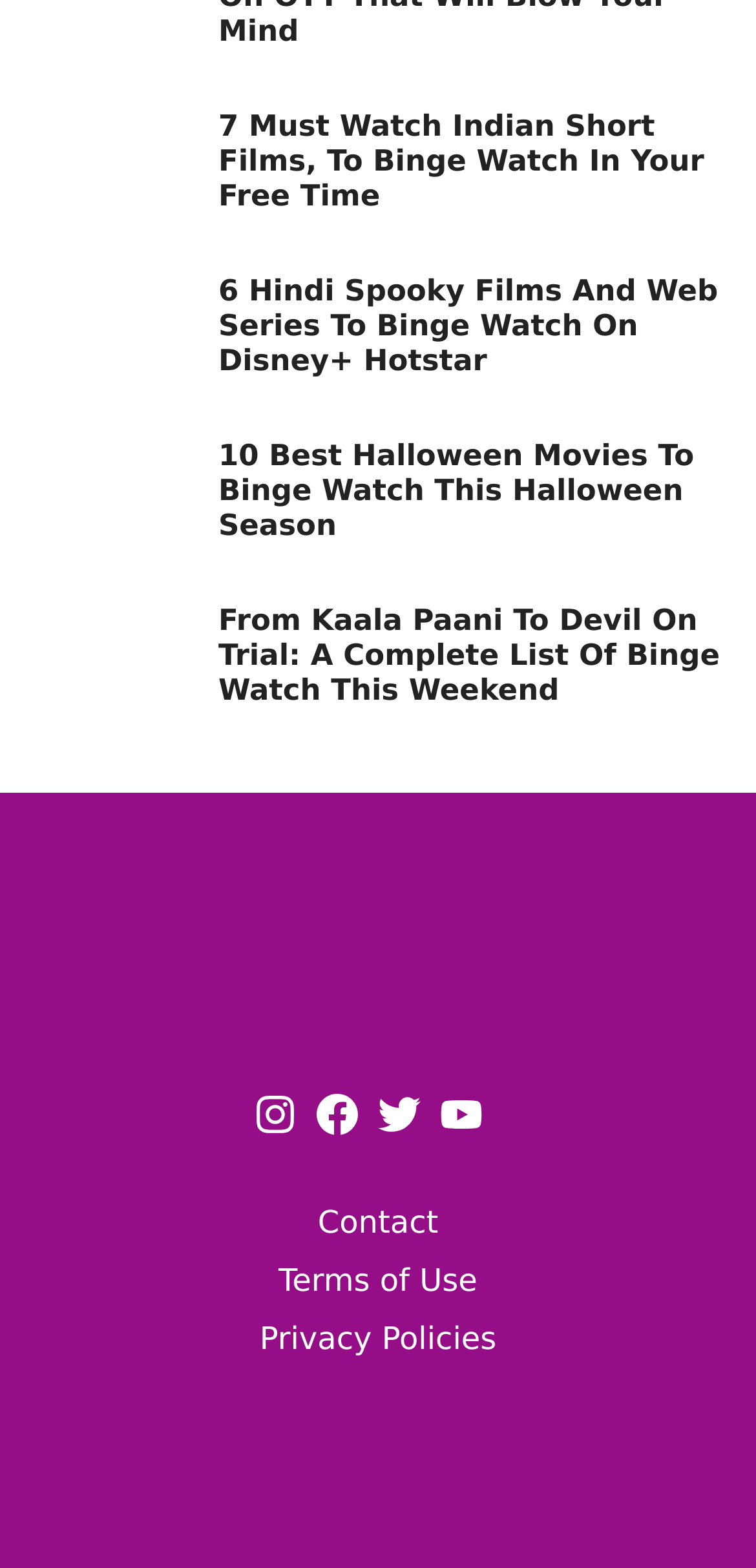Indicate the bounding box coordinates of the clickable region to achieve the following instruction: "Select an option from the What’s Been Happening dropdown."

None